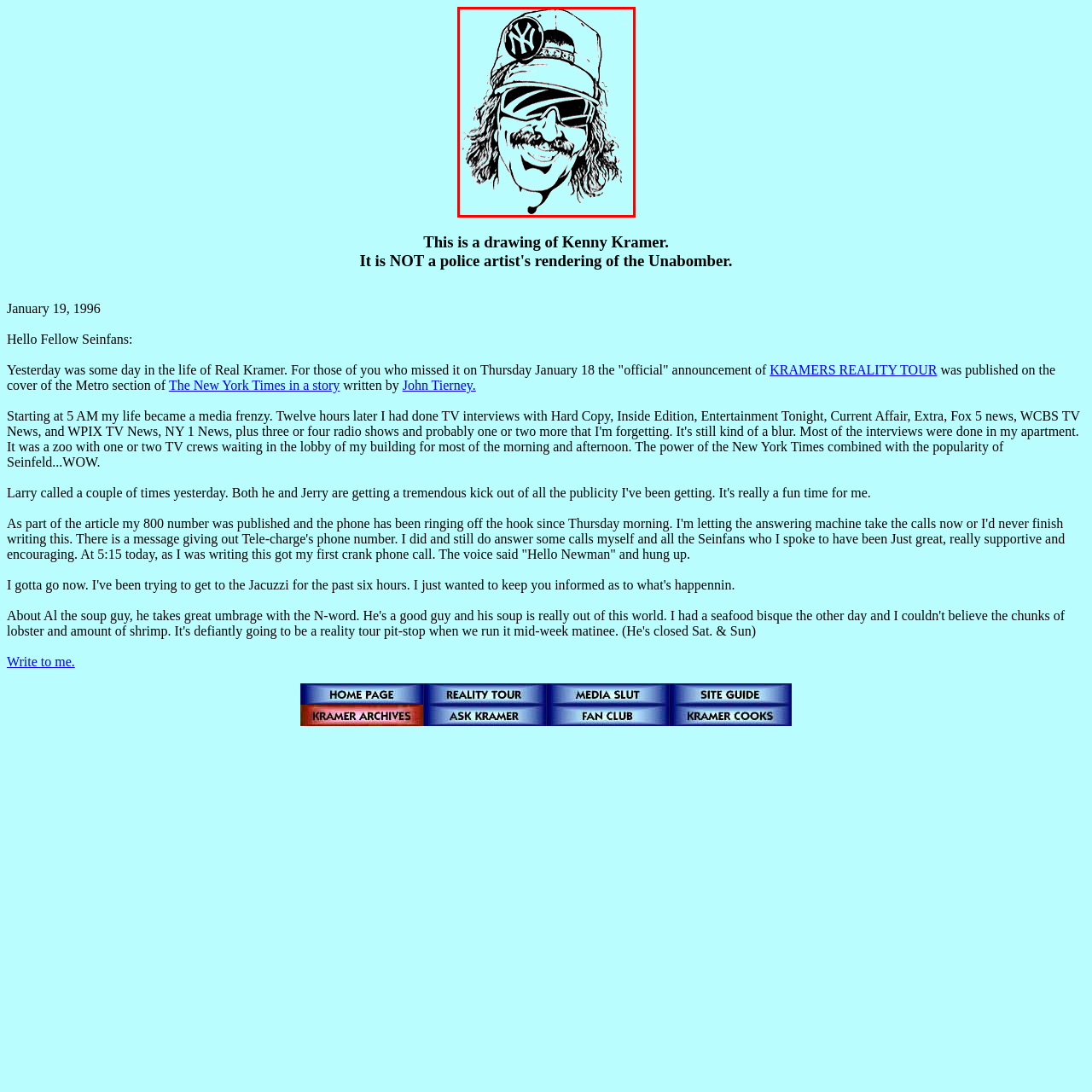Please look at the highlighted area within the red border and provide the answer to this question using just one word or phrase: 
What is obscuring the man's eyes?

Reflective sunglasses